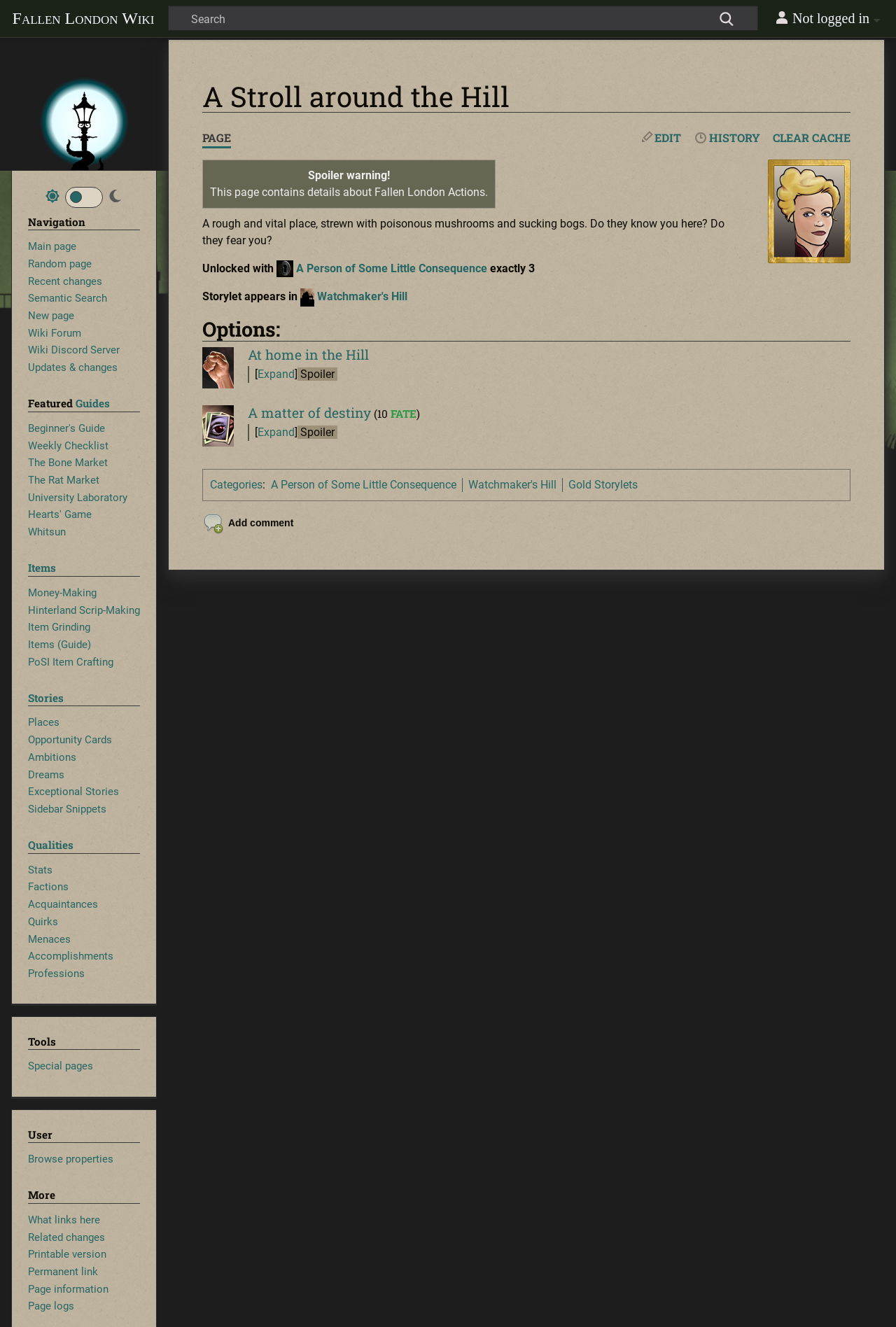Use a single word or phrase to answer the question: 
What is the name of the storylet?

A Stroll around the Hill